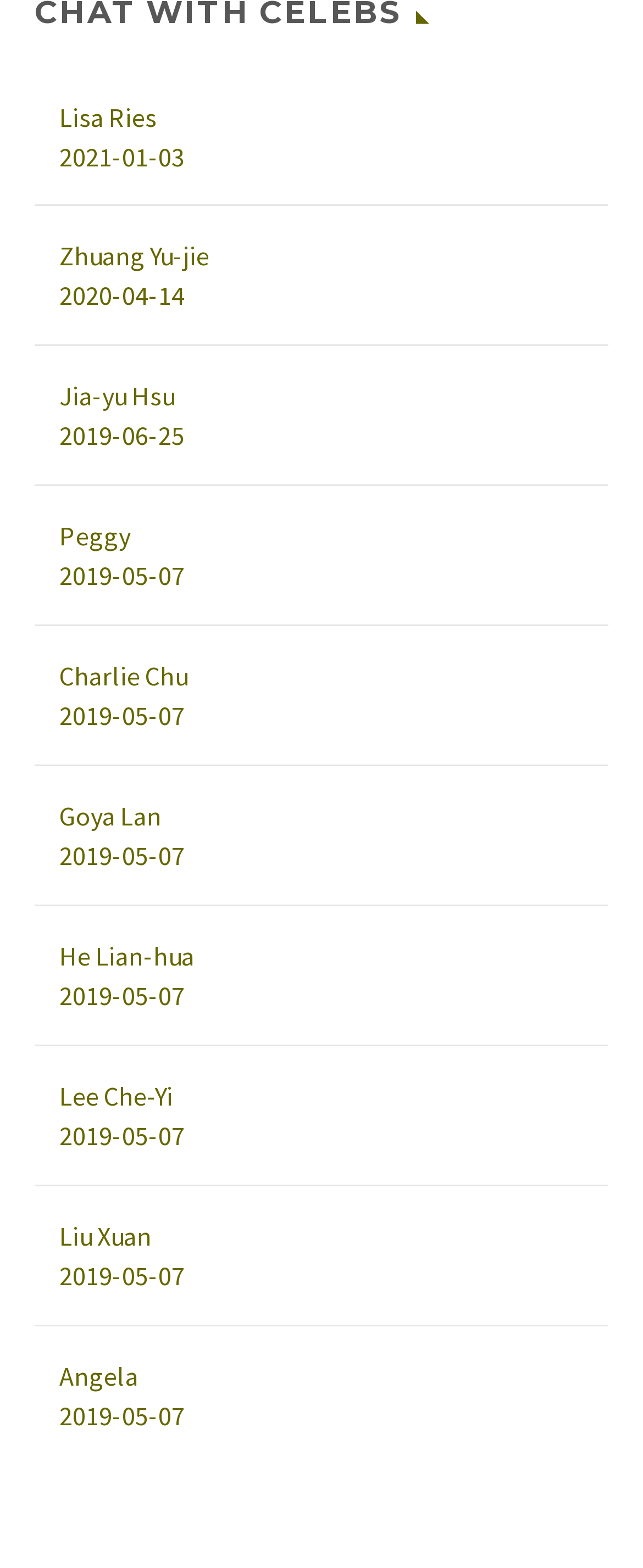Locate the bounding box coordinates of the clickable area to execute the instruction: "access Charlie Chu's profile". Provide the coordinates as four float numbers between 0 and 1, represented as [left, top, right, bottom].

[0.092, 0.419, 0.292, 0.445]